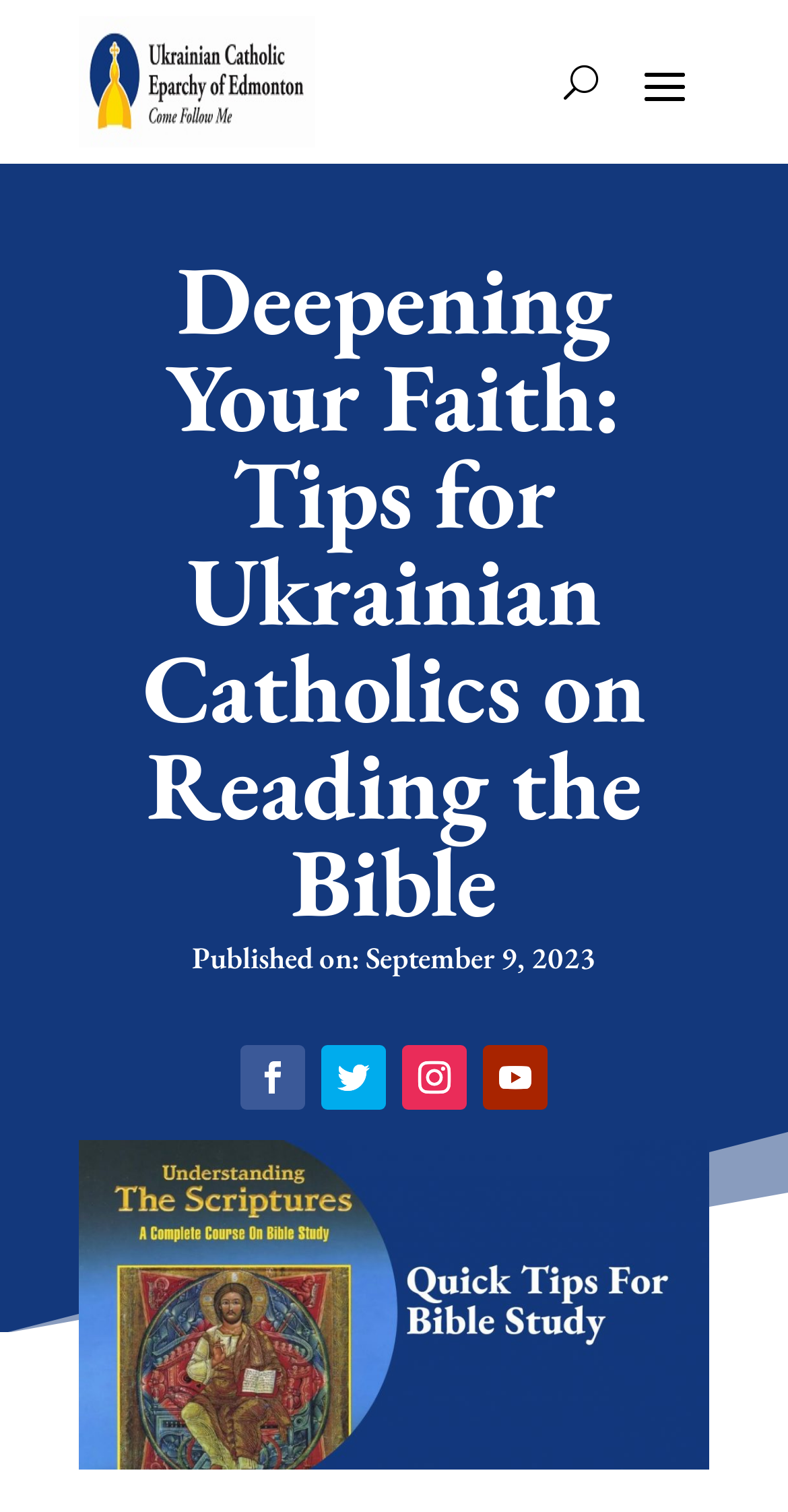Describe the entire webpage, focusing on both content and design.

The webpage is about deepening one's faith, specifically providing tips for Ukrainian Catholics on reading the Bible, as indicated by the title. 

At the top left, there is a link. To the right of this link, a button with the label "U" is positioned. 

Below these elements, a text "Published on: September 9, 2023" is displayed. 

To the right of the publication date, there are four social media links, represented by icons, arranged horizontally. 

At the bottom of the page, a large image is displayed, taking up most of the width. The image is titled "Quick Tips For Bible Study".